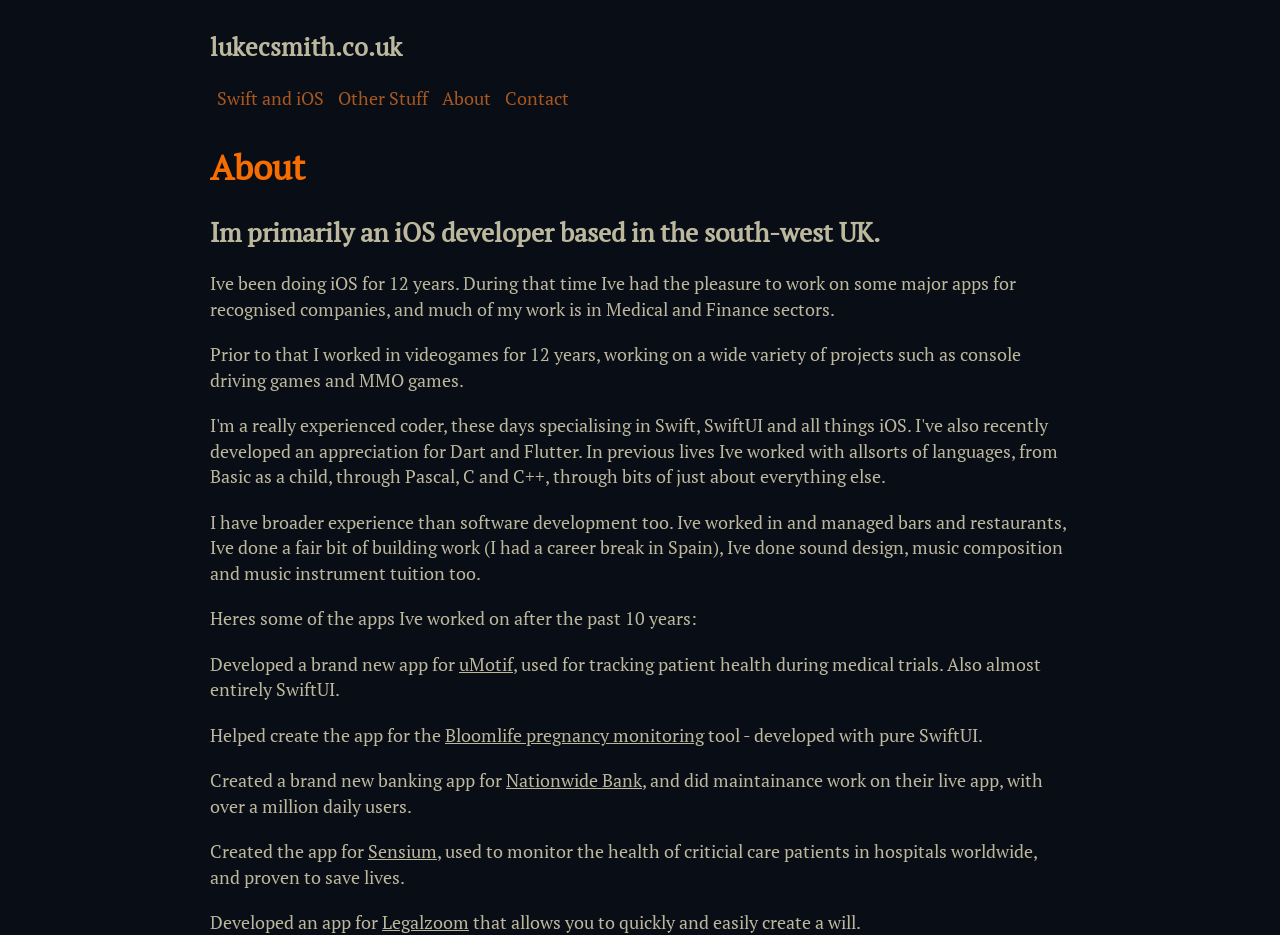Please specify the bounding box coordinates of the region to click in order to perform the following instruction: "check the contact page".

[0.395, 0.093, 0.445, 0.117]